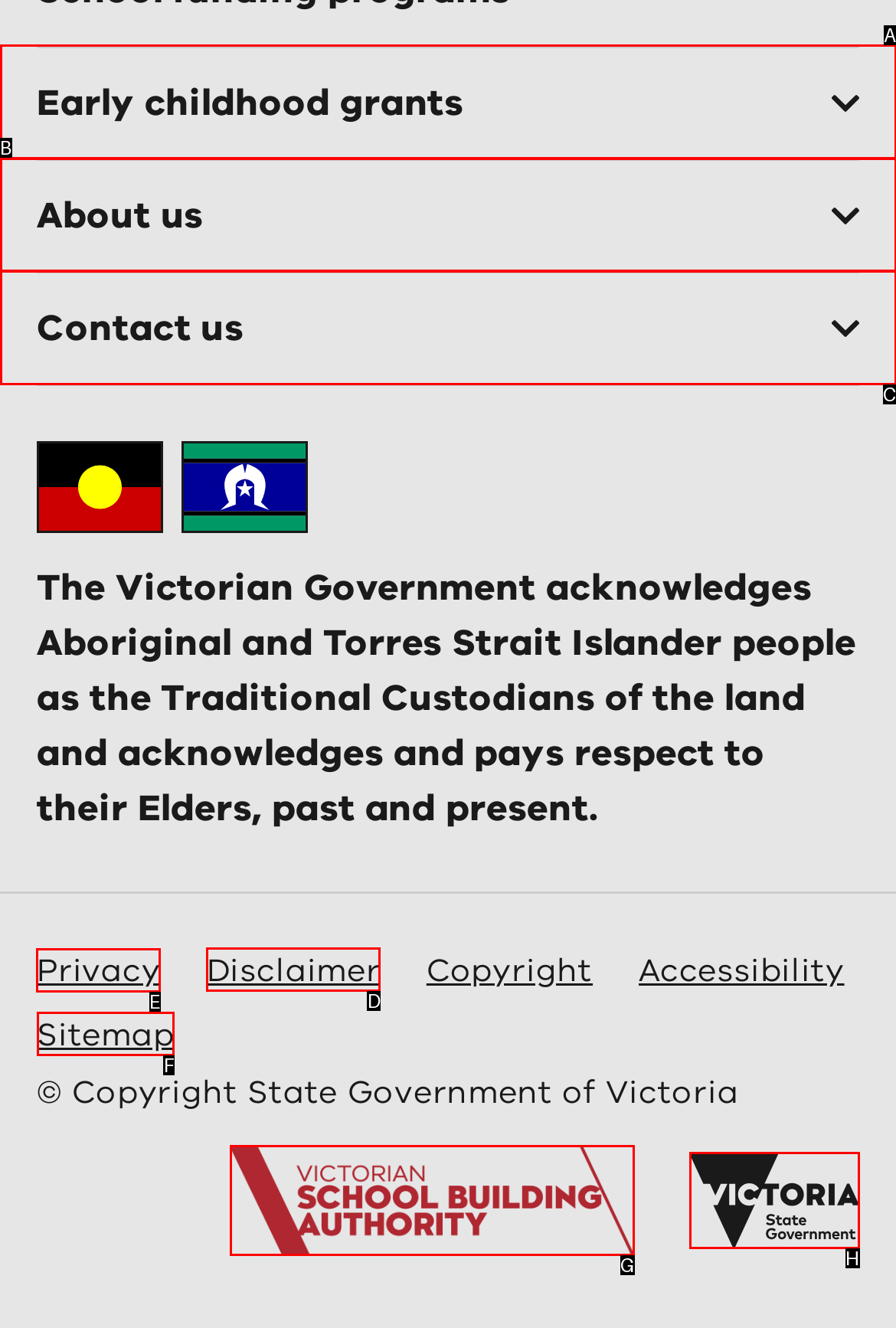Tell me which option I should click to complete the following task: Go to Privacy
Answer with the option's letter from the given choices directly.

E